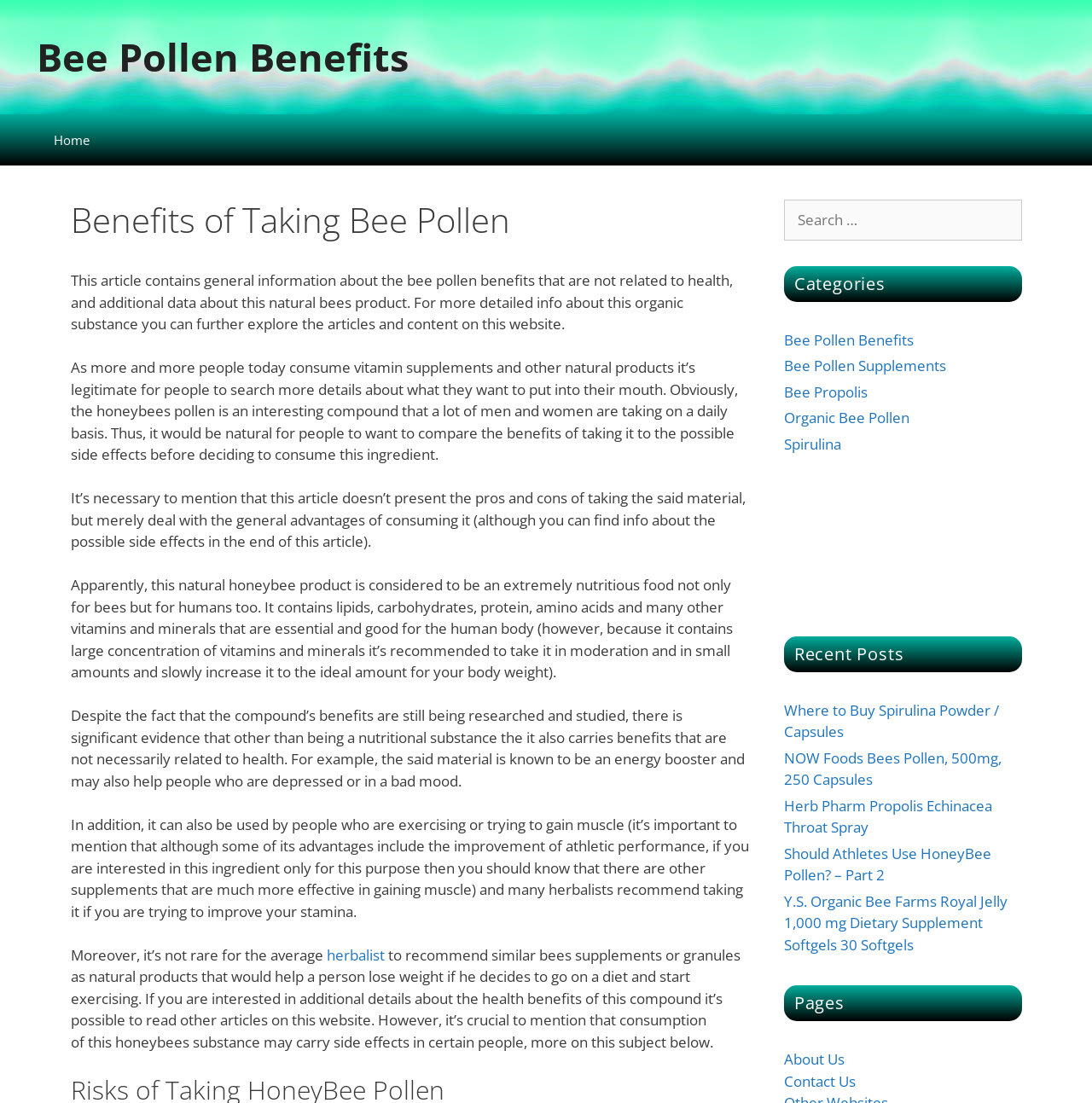How many recent posts are listed on this webpage?
Can you give a detailed and elaborate answer to the question?

Under the 'Recent Posts' section, I counted 5 links to recent articles, including 'Where to Buy Spirulina Powder / Capsules', 'NOW Foods Bees Pollen, 500mg, 250 Capsules', and others.